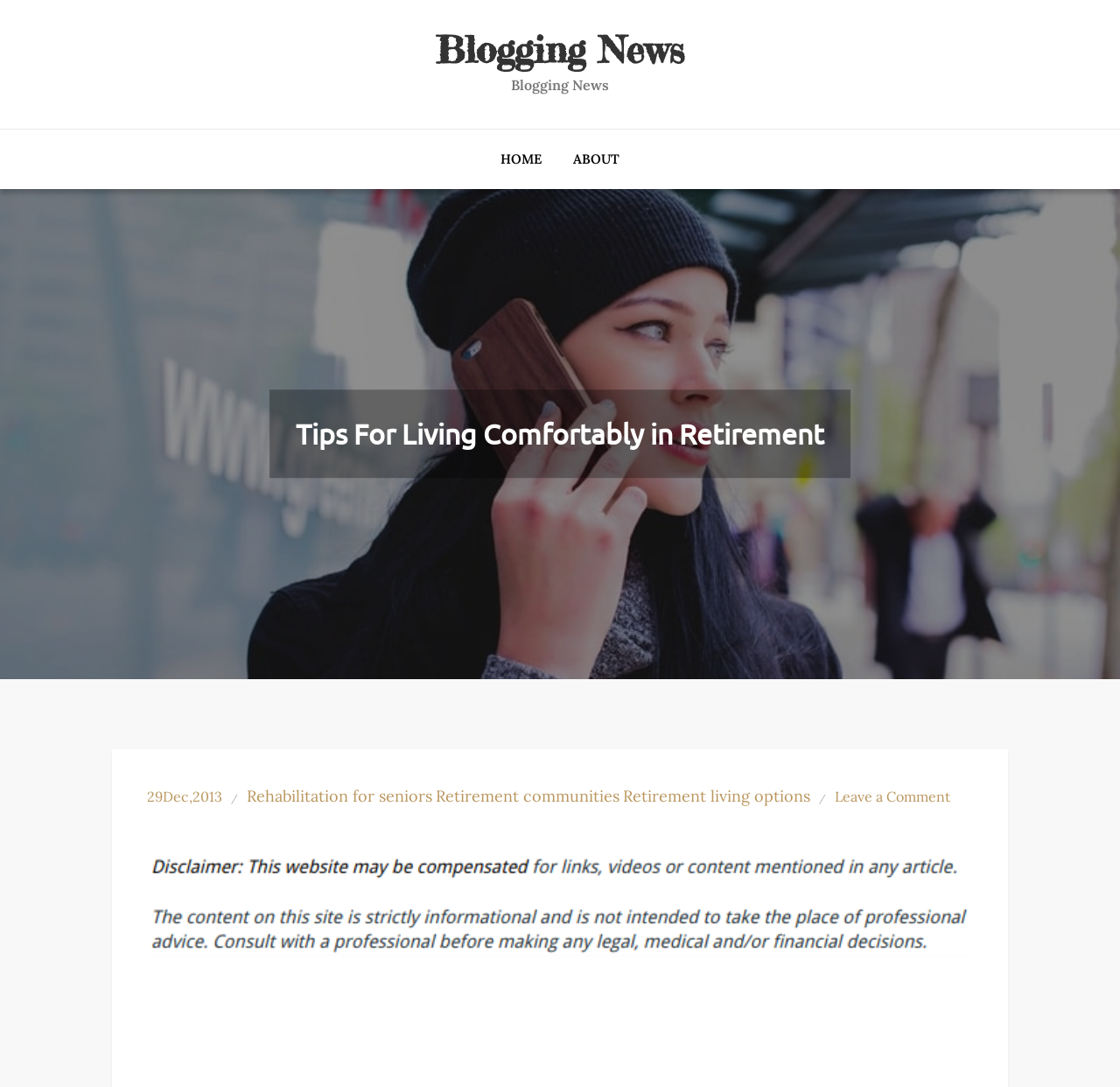Please identify the bounding box coordinates of the clickable area that will fulfill the following instruction: "view the image". The coordinates should be in the format of four float numbers between 0 and 1, i.e., [left, top, right, bottom].

[0.131, 0.768, 0.869, 0.936]